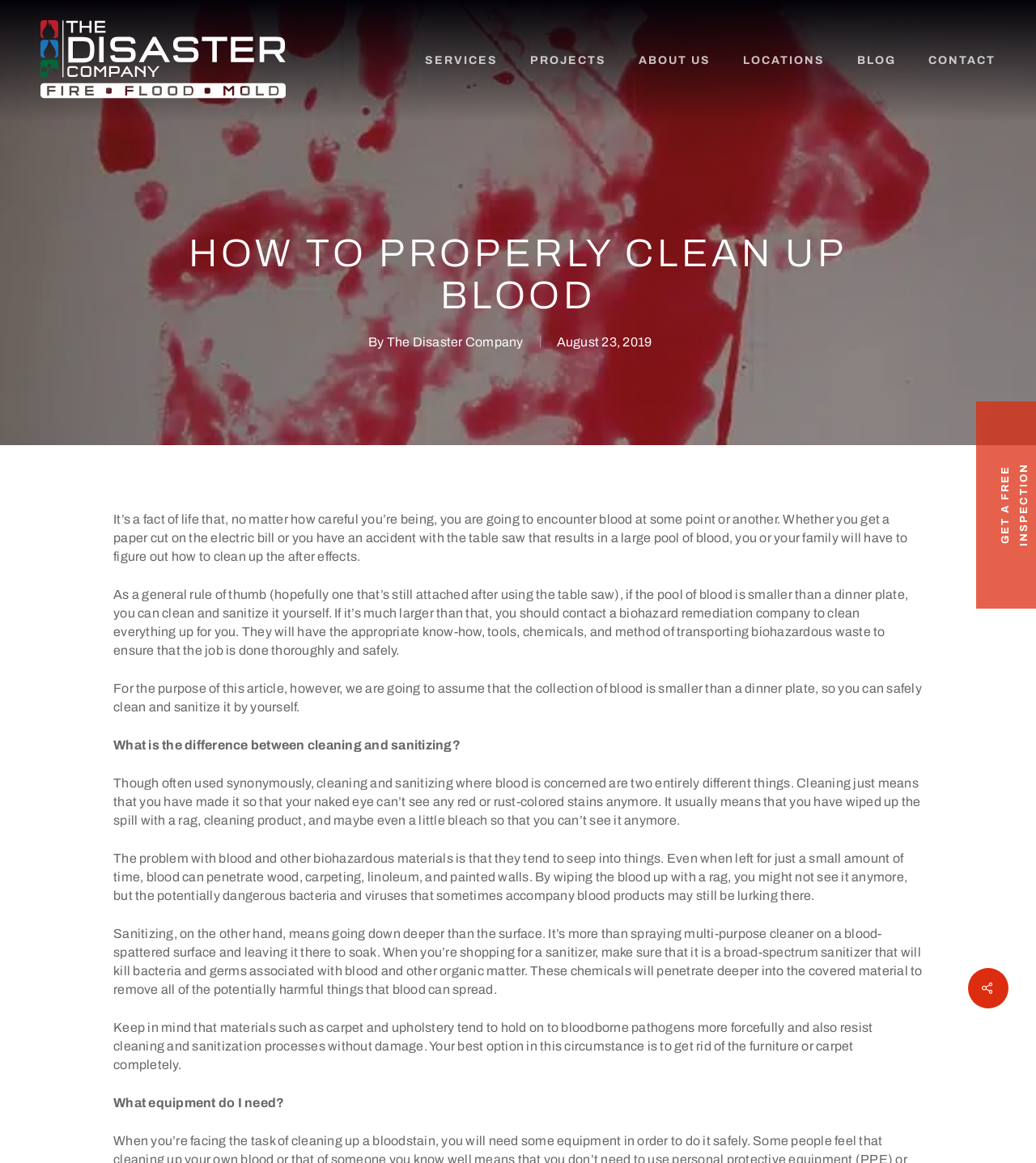Respond concisely with one word or phrase to the following query:
What is the purpose of this article?

To teach how to clean up blood